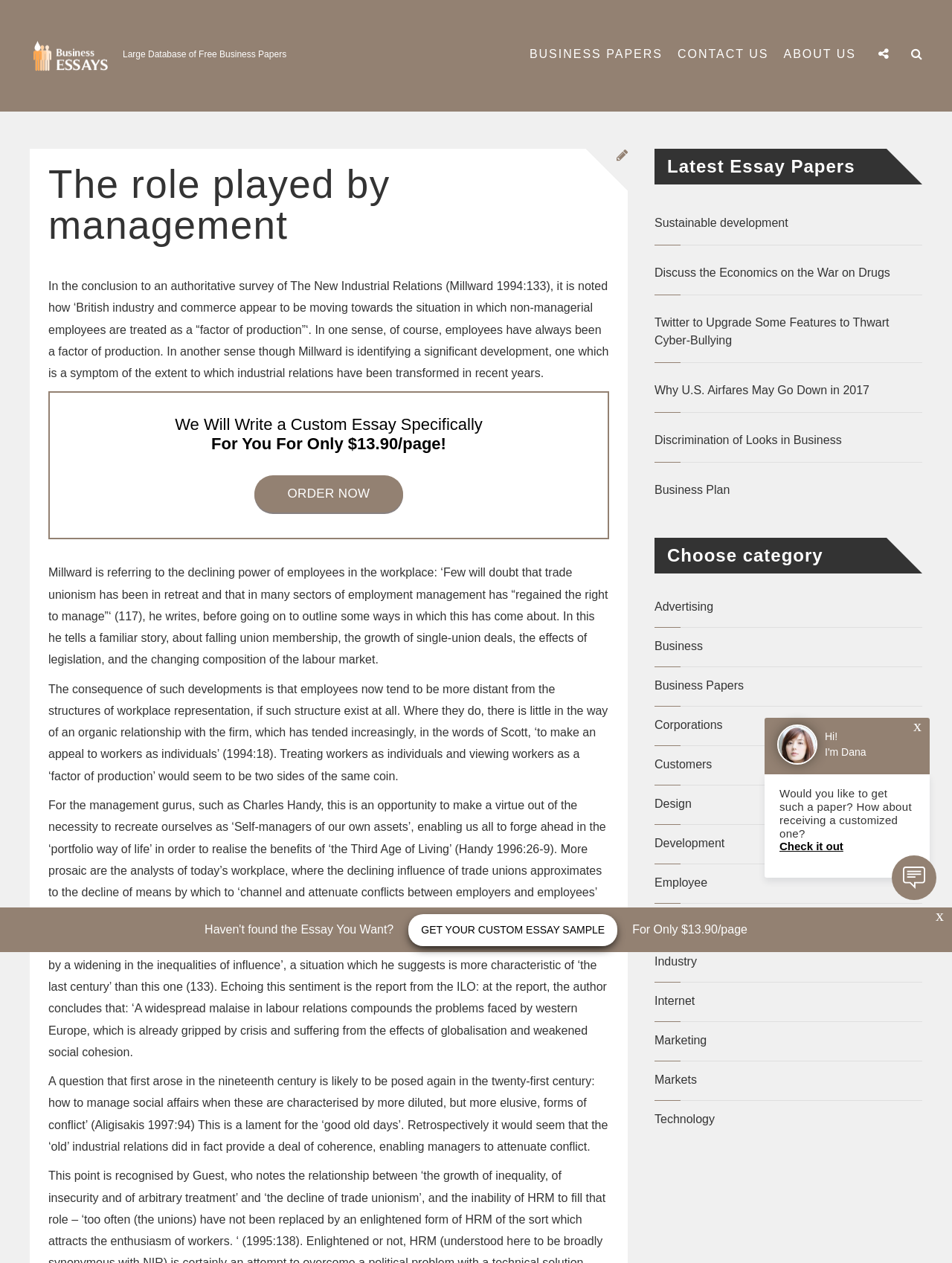Locate the bounding box coordinates of the element that needs to be clicked to carry out the instruction: "Get a custom essay sample". The coordinates should be given as four float numbers ranging from 0 to 1, i.e., [left, top, right, bottom].

[0.429, 0.723, 0.649, 0.749]